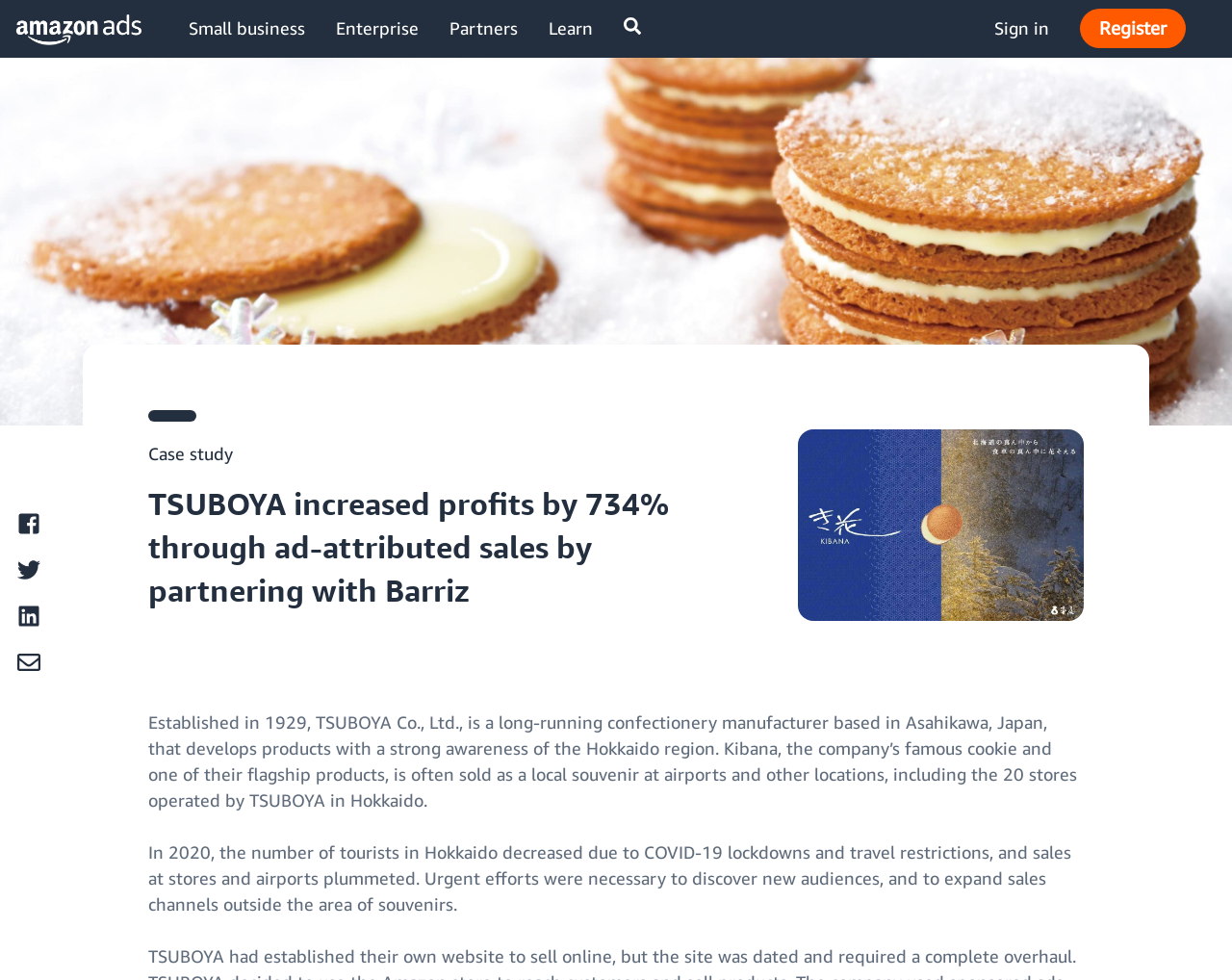What is the name of the famous cookie?
Carefully analyze the image and provide a thorough answer to the question.

I found the answer by reading the text that describes TSUBOYA's products. The text mentions that Kibana is a famous cookie and one of the company's flagship products. I also saw an image with the caption 'Kibana Cookie Box'.